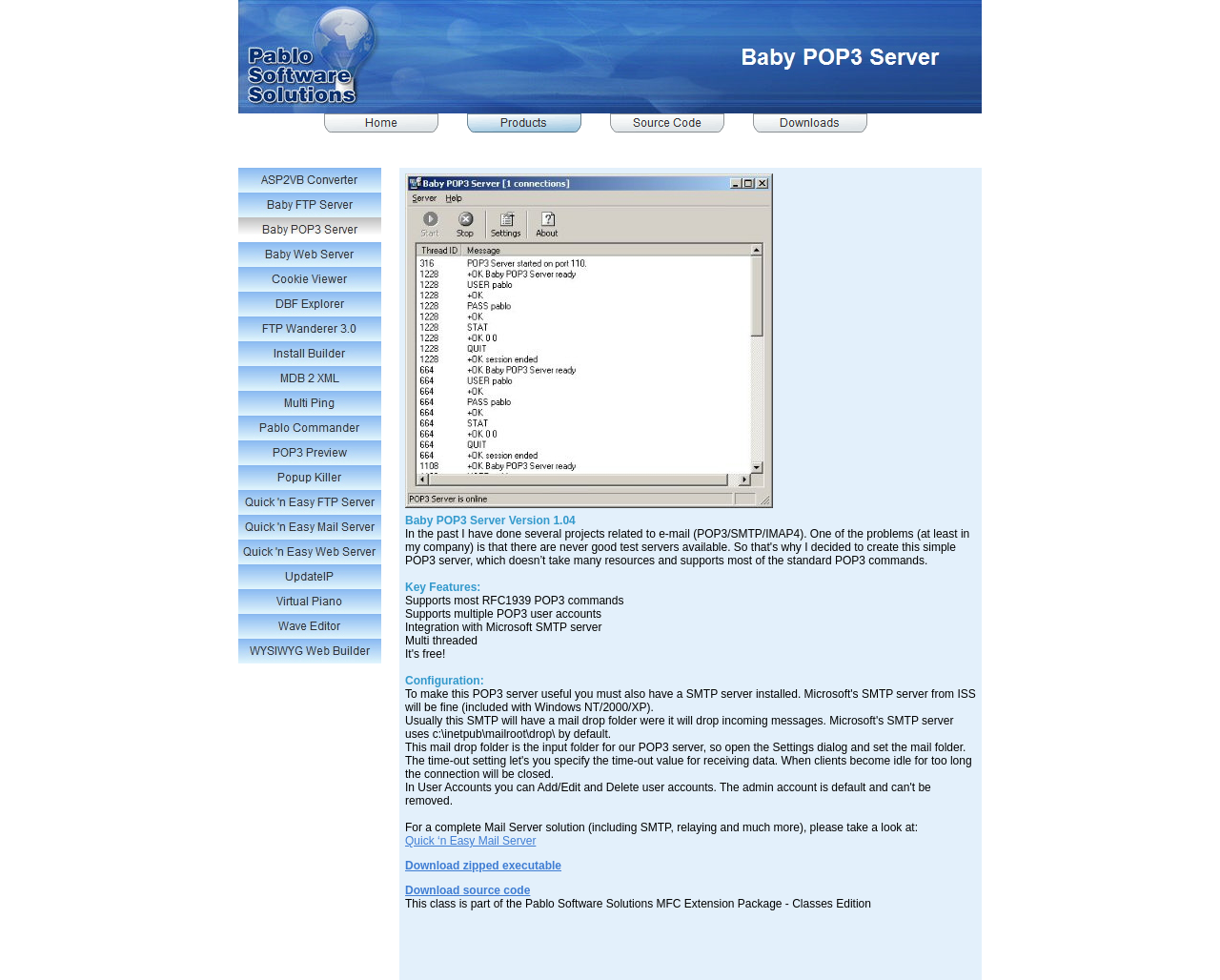Determine the bounding box coordinates of the element that should be clicked to execute the following command: "Go to Wolken Software website".

None